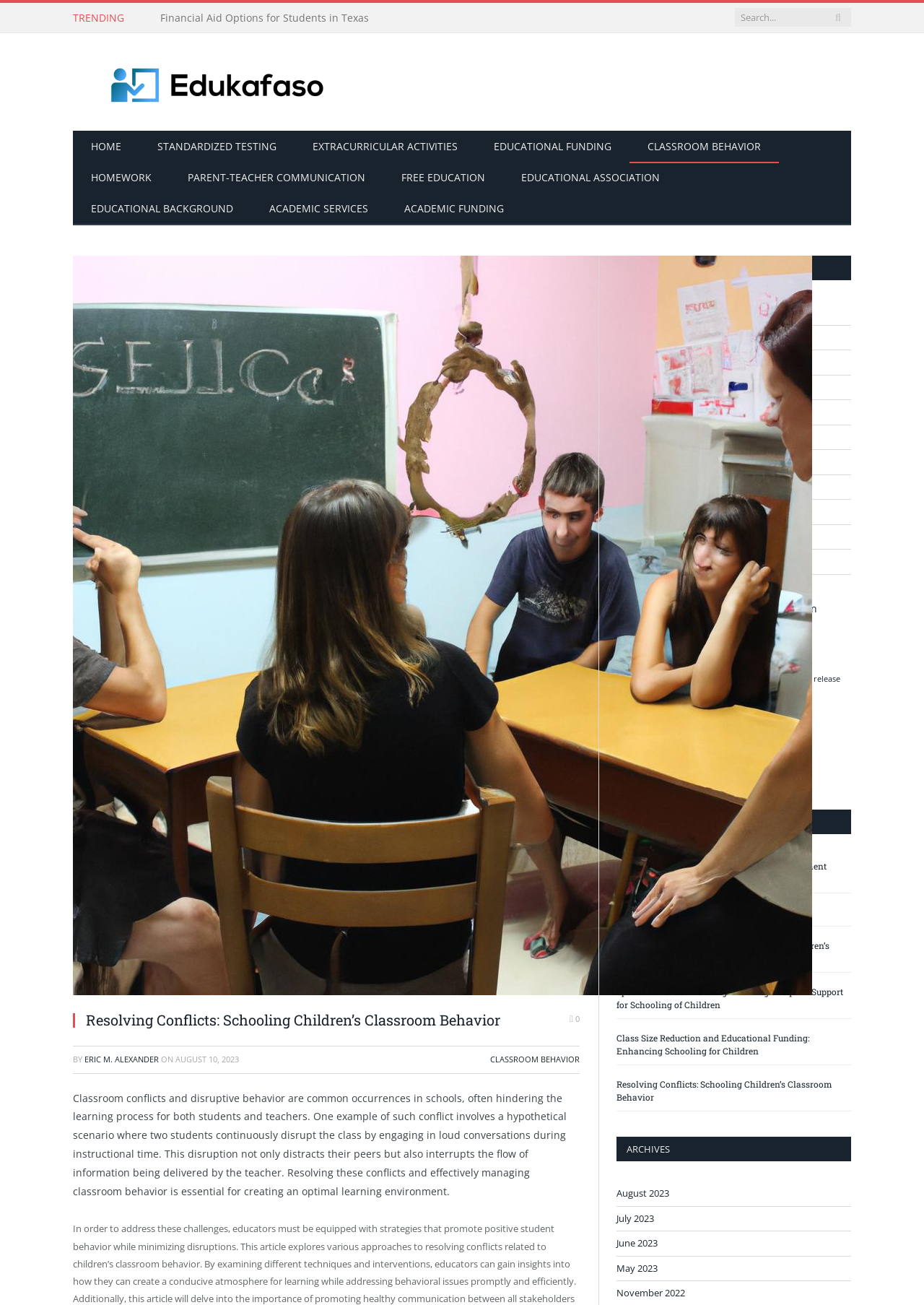What is the date of the current article?
Please analyze the image and answer the question with as much detail as possible.

I found the date by looking at the time element with the text '2023-08-10' which is located below the heading 'Resolving Conflicts: Schooling Children’s Classroom Behavior'.